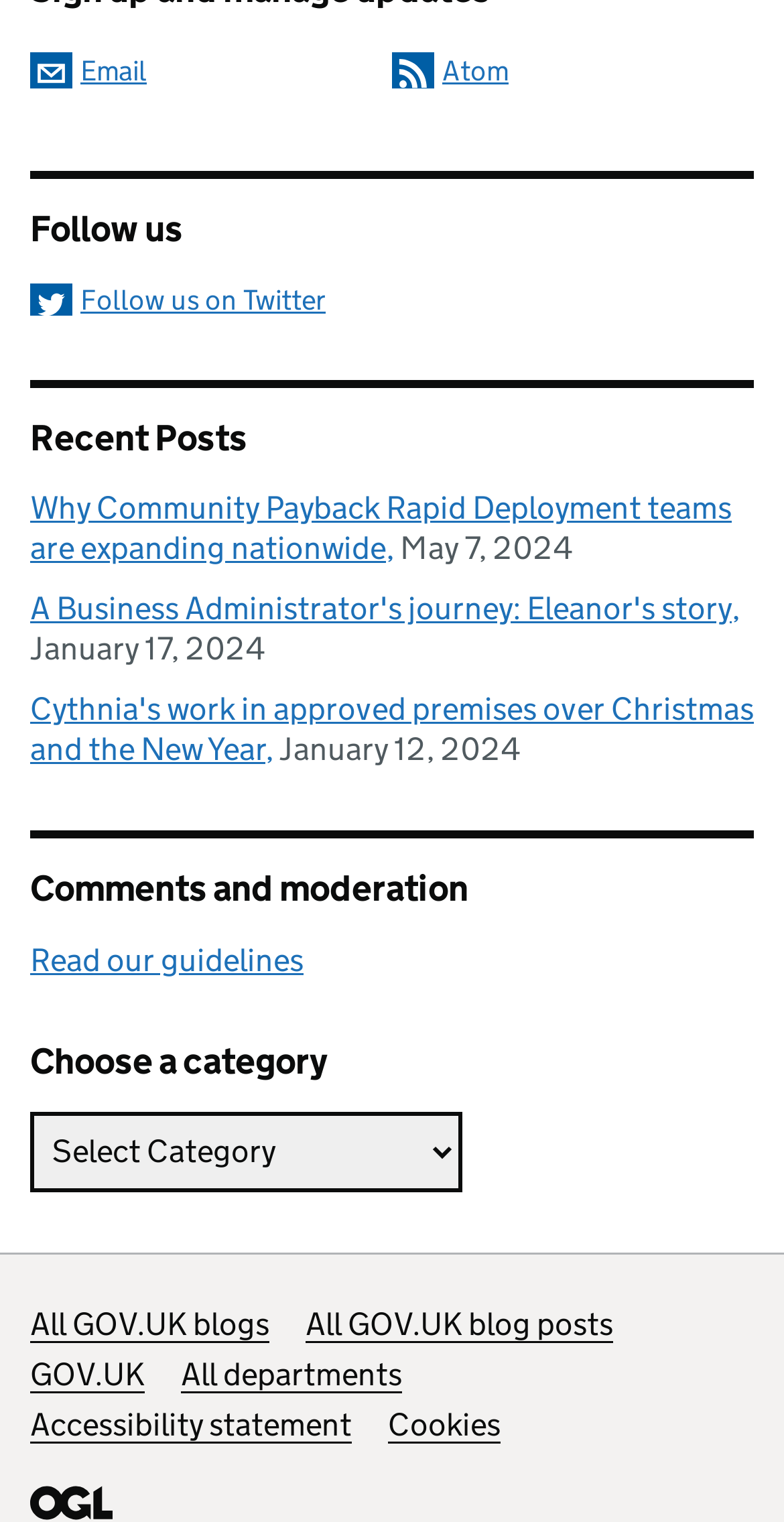Please find the bounding box for the UI element described by: "All departments".

[0.231, 0.89, 0.513, 0.915]